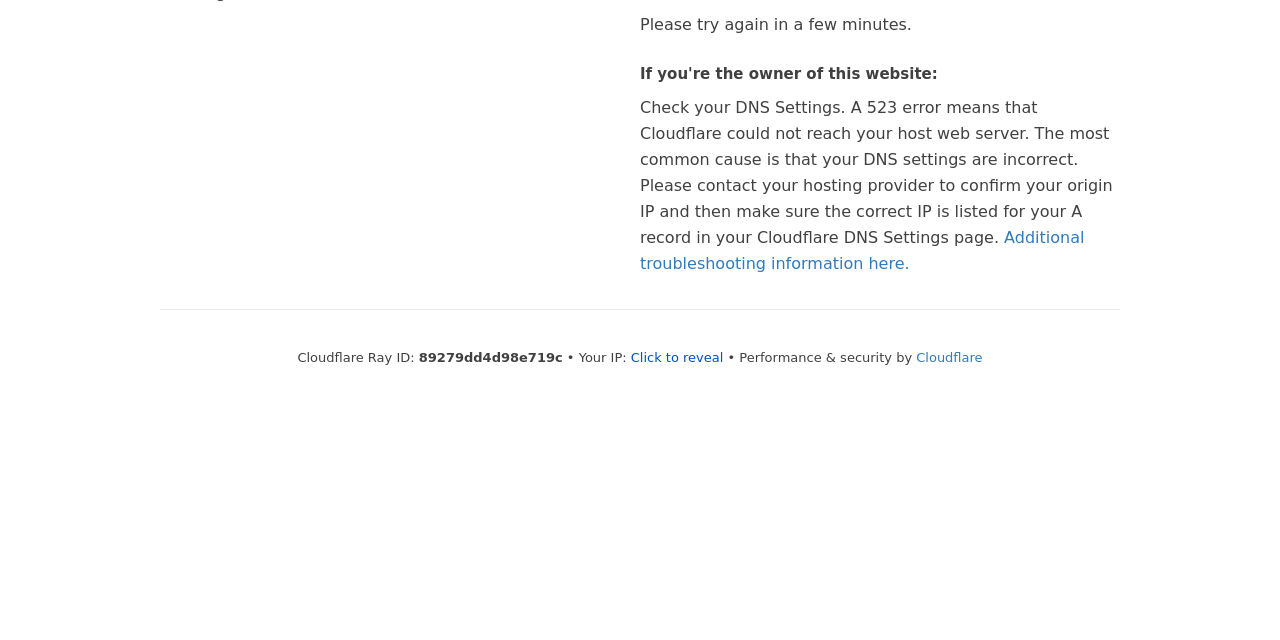Find the bounding box coordinates for the HTML element described as: "Cloudflare". The coordinates should consist of four float values between 0 and 1, i.e., [left, top, right, bottom].

[0.716, 0.546, 0.768, 0.57]